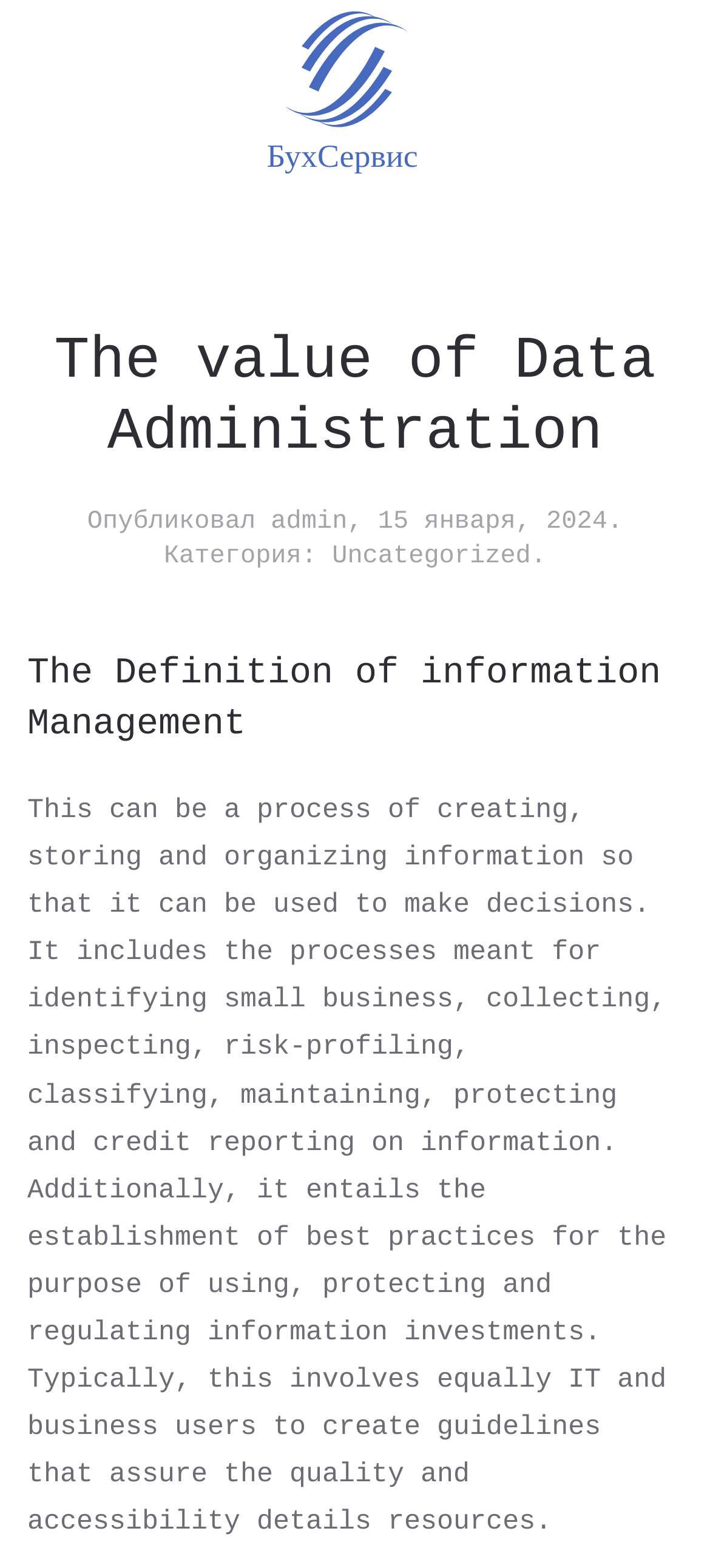Respond with a single word or phrase to the following question: When was this post published?

15 января, 2024